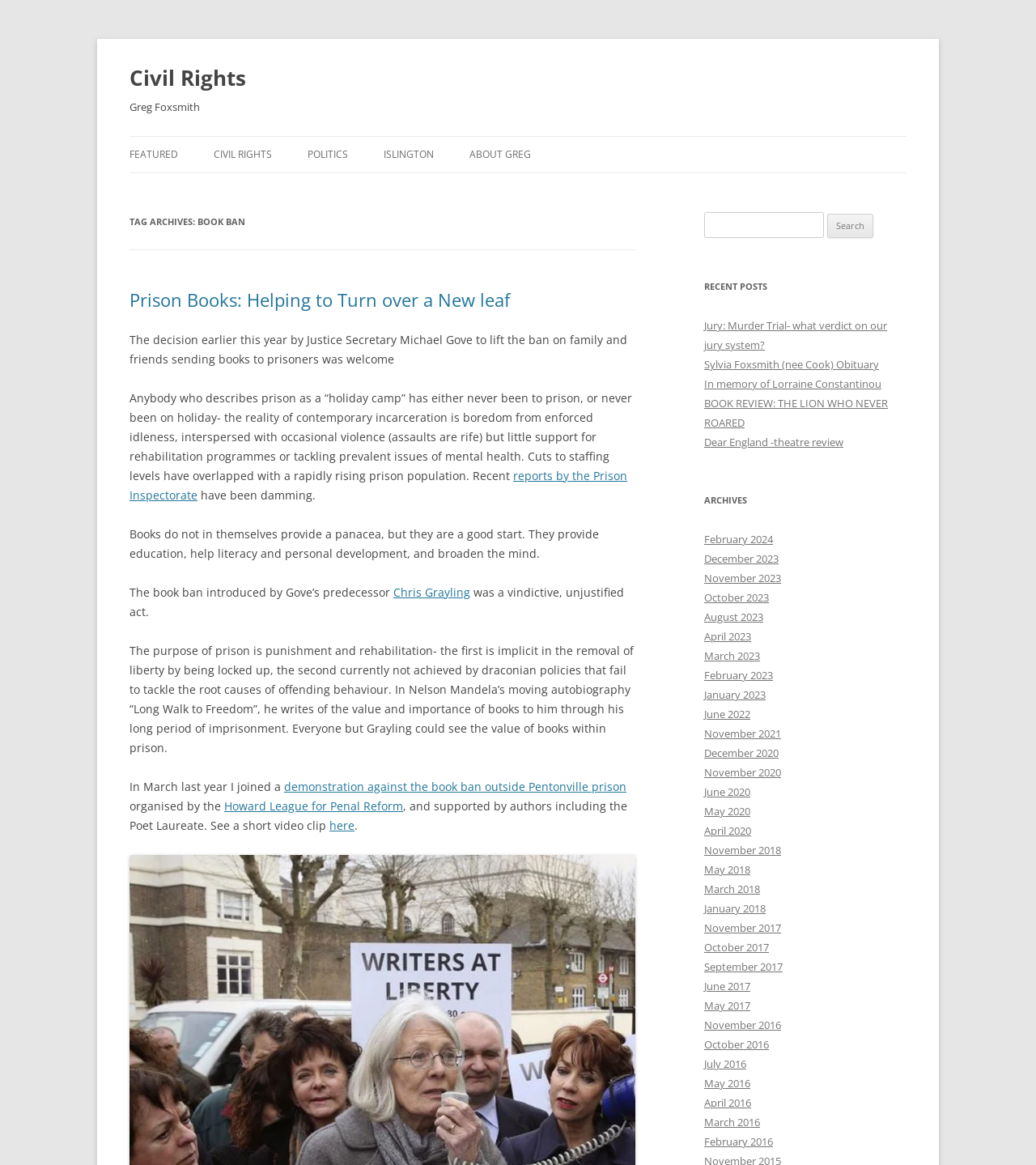Could you provide the bounding box coordinates for the portion of the screen to click to complete this instruction: "Visit the Civil Rights page"?

[0.125, 0.05, 0.238, 0.083]